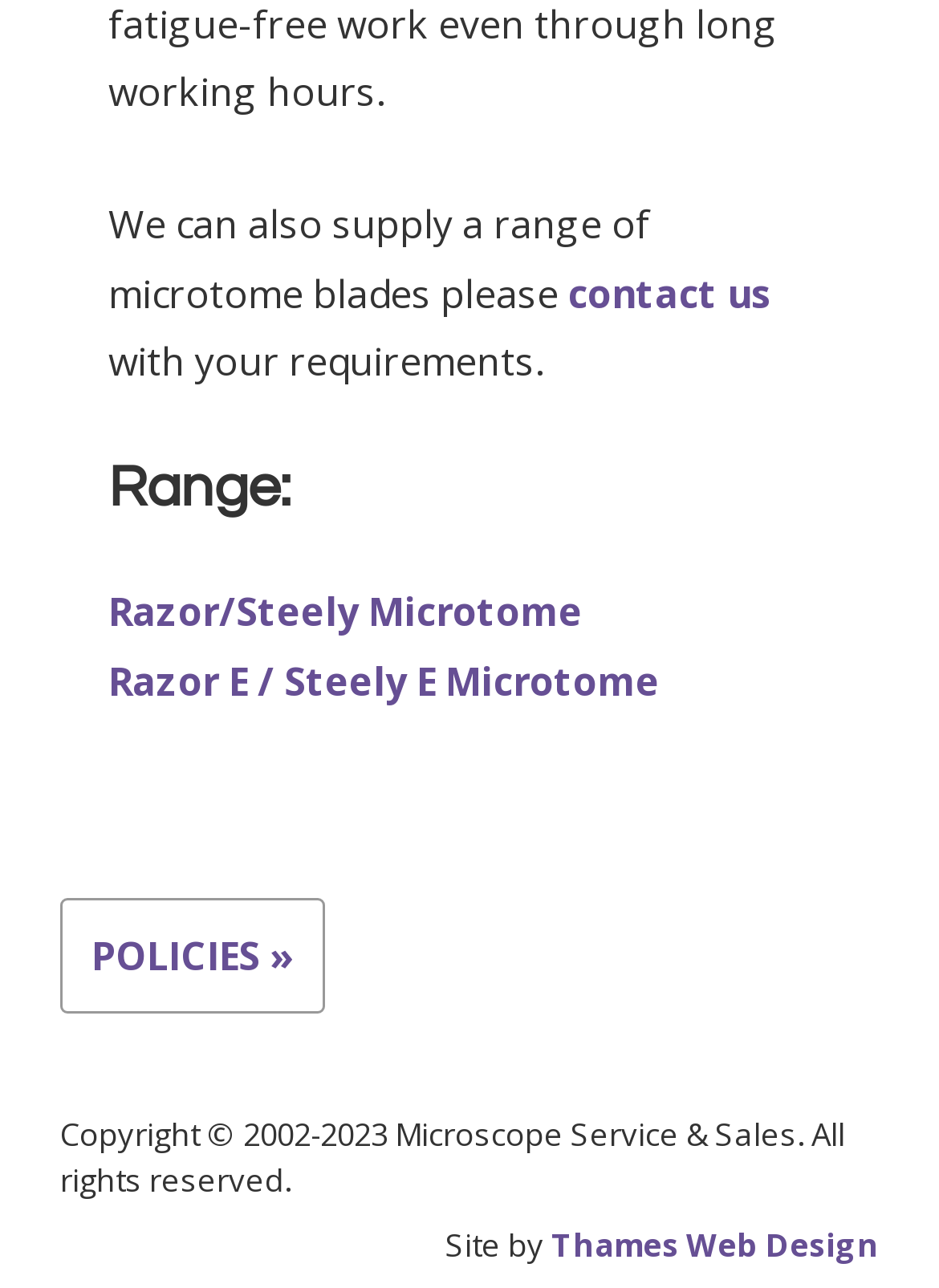Based on the element description: "Policies »", identify the bounding box coordinates for this UI element. The coordinates must be four float numbers between 0 and 1, listed as [left, top, right, bottom].

[0.064, 0.697, 0.346, 0.787]